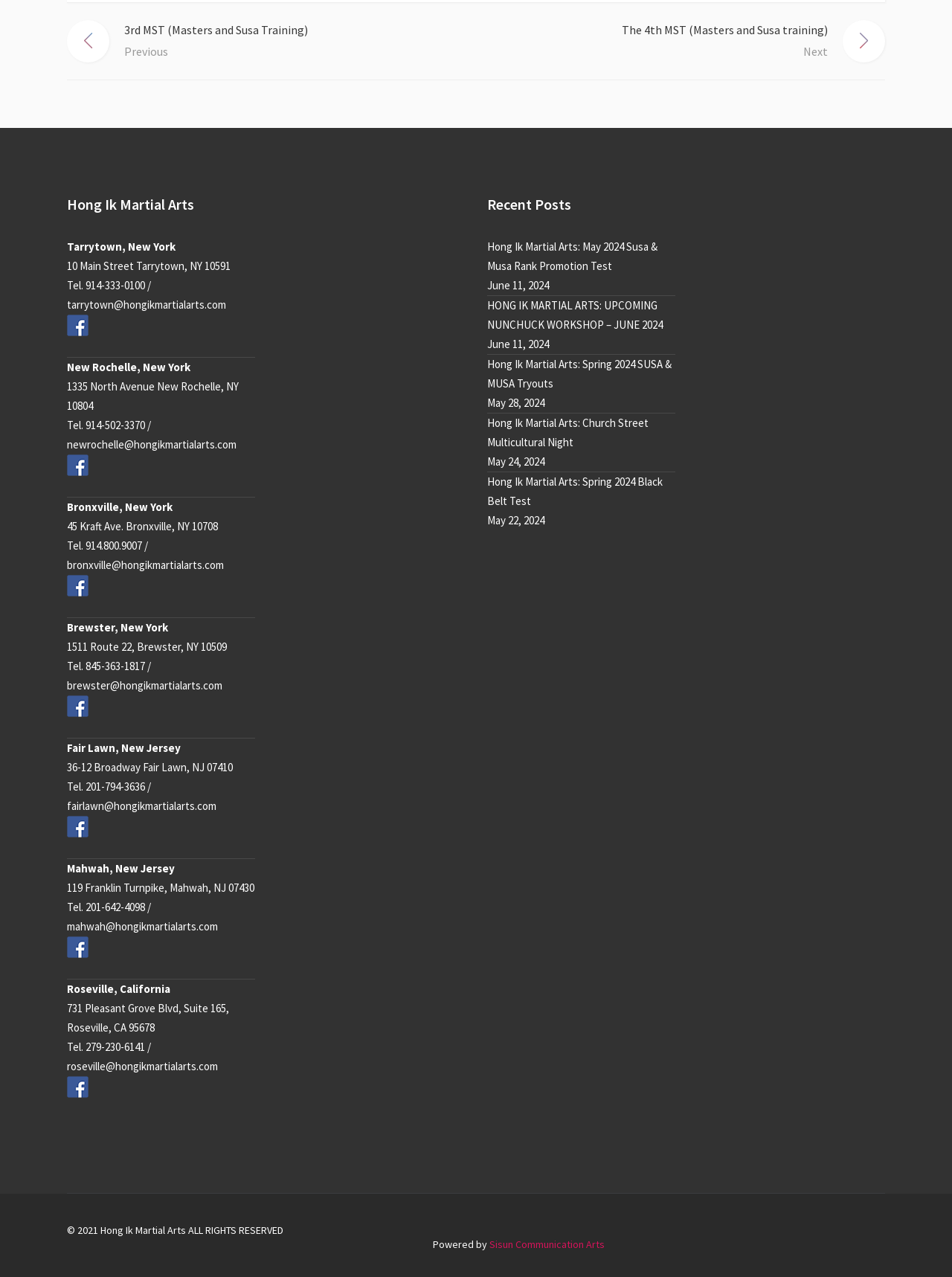What is the name of the martial arts school?
Please provide a single word or phrase in response based on the screenshot.

Hong Ik Martial Arts